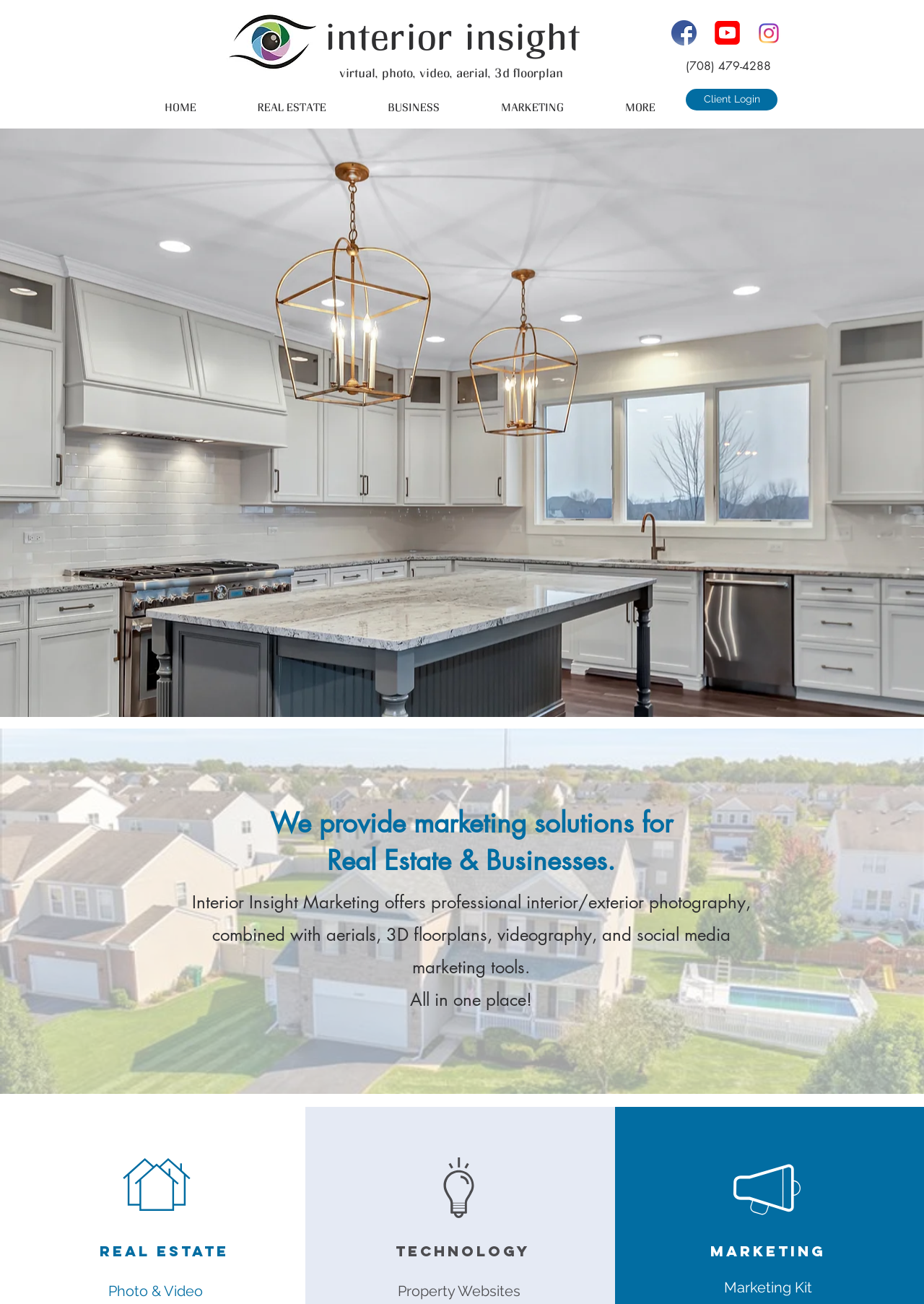What type of businesses are targeted?
Respond with a short answer, either a single word or a phrase, based on the image.

Real Estate and Businesses